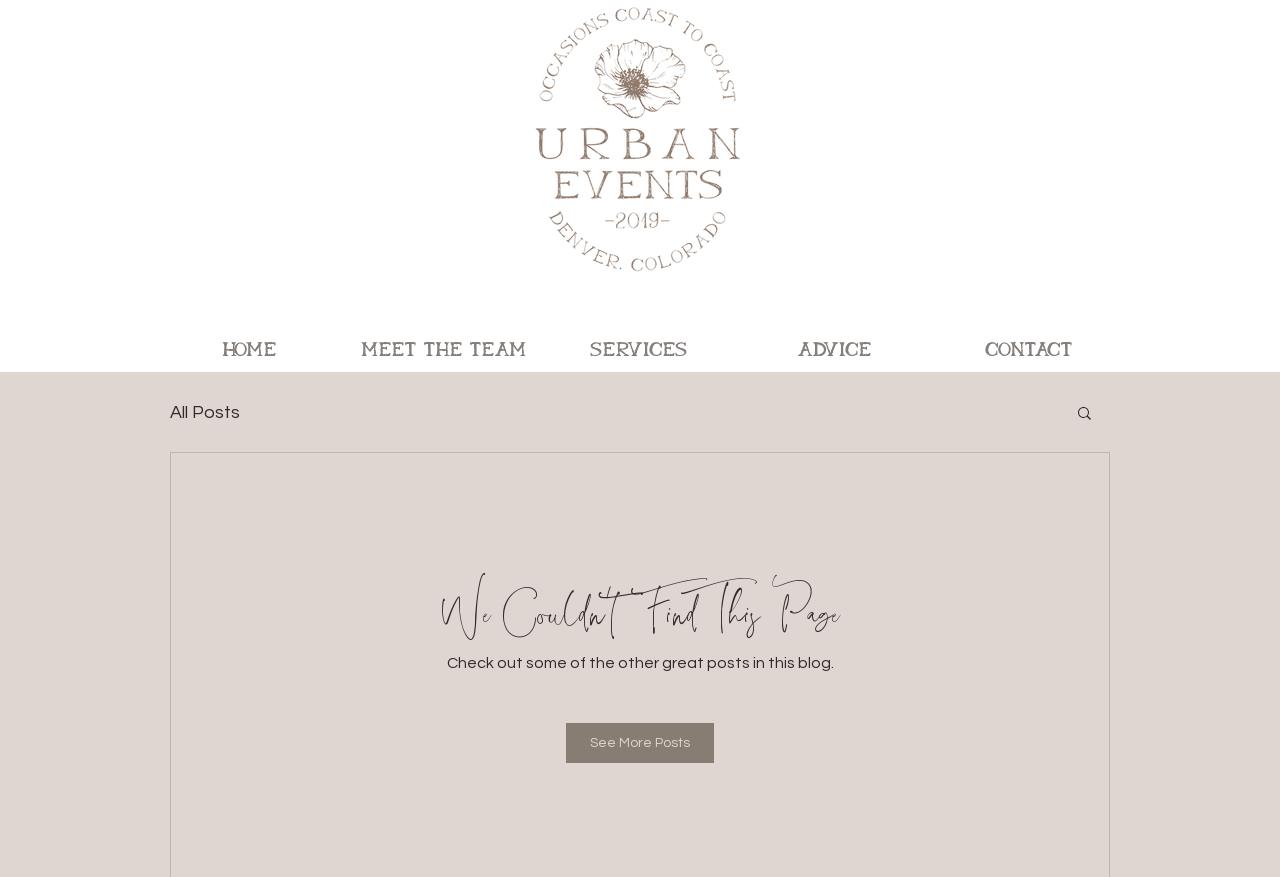Describe the entire webpage, focusing on both content and design.

The webpage is a blog post page titled "Post | Mysite". At the top, there is a prominent image with a link to "1.png", taking up a significant portion of the top section. Below the image, there is a navigation menu with five links: "HOME", "MEET THE TEAM", "SERVICES", "ADVICE", and "CONTACT", arranged horizontally from left to right.

On the left side, there is a secondary navigation section labeled "blog" with a link to "All Posts". Next to it, there is a search button with a small icon. 

The main content area displays a message "We Couldn’t Find This Page", indicating that the intended page was not found. Below this message, there is a paragraph of text suggesting to "Check out some of the other great posts in this blog." 

Finally, at the bottom, there is a link to "See More Posts", encouraging users to explore more content.